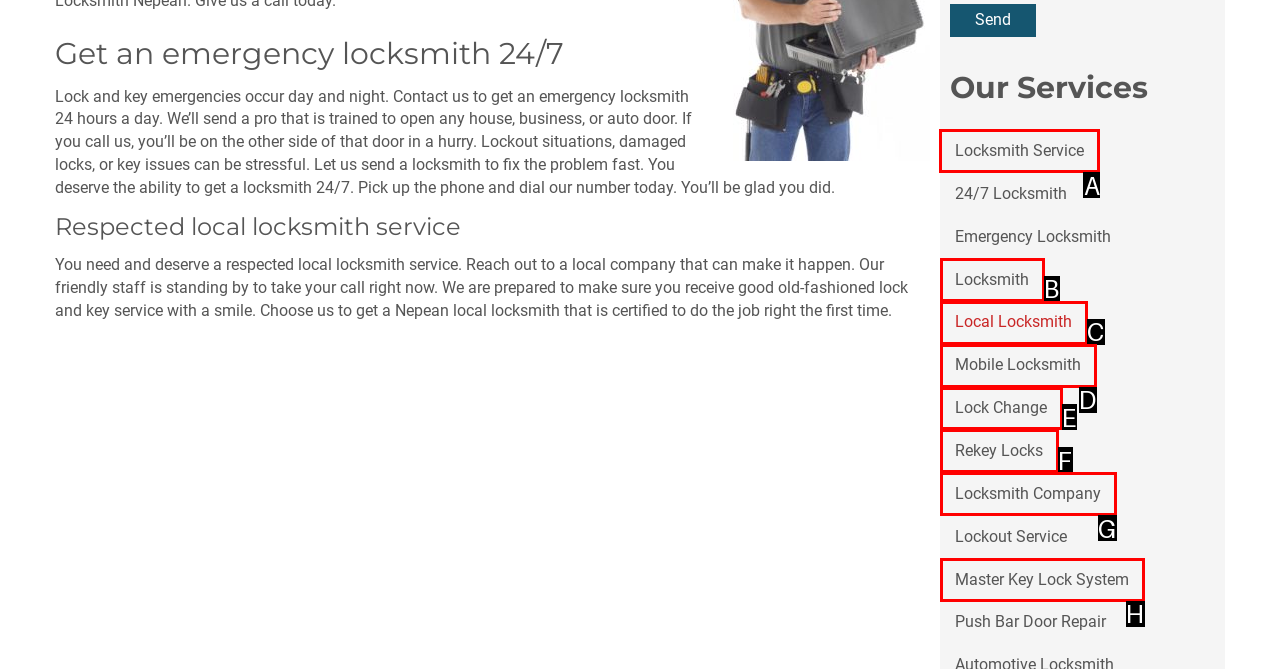Determine the letter of the UI element I should click on to complete the task: View Locksmith Service from the provided choices in the screenshot.

A